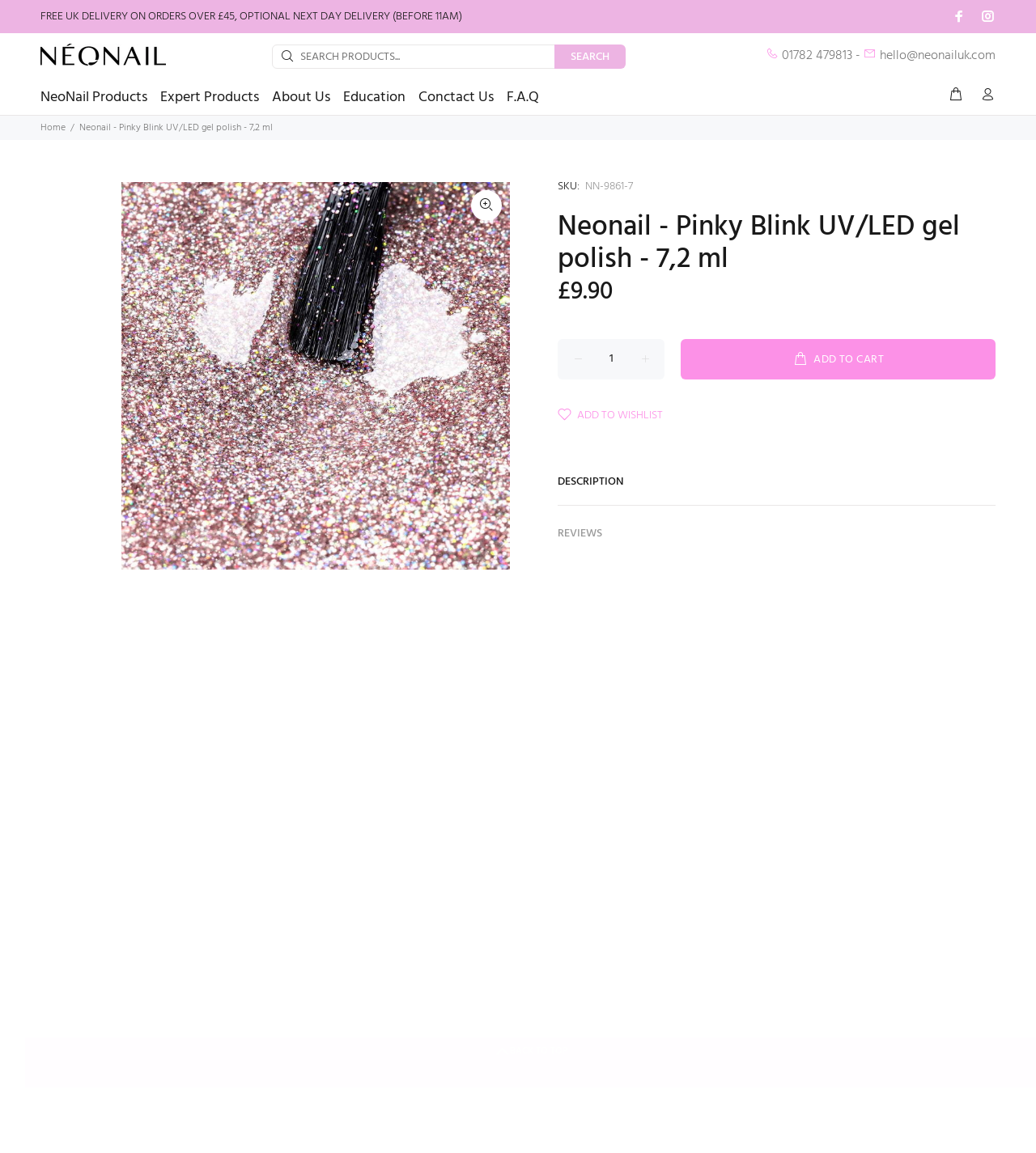Find and generate the main title of the webpage.

Neonail - Pinky Blink UV/LED gel polish - 7,2 ml